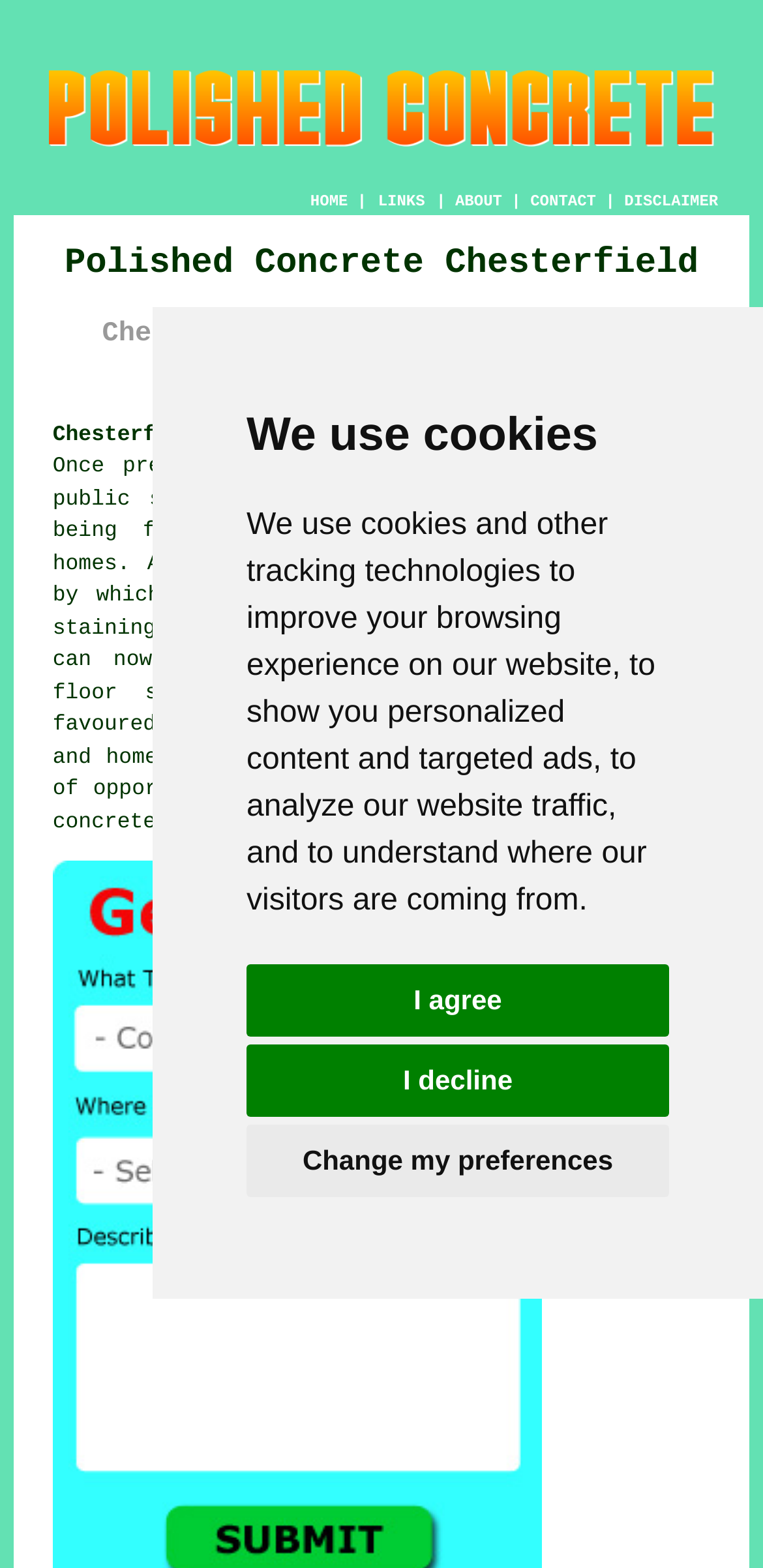What type of spaces used to have polished concrete flooring?
Answer the question based on the image using a single word or a brief phrase.

Cellars, garages, and public spaces